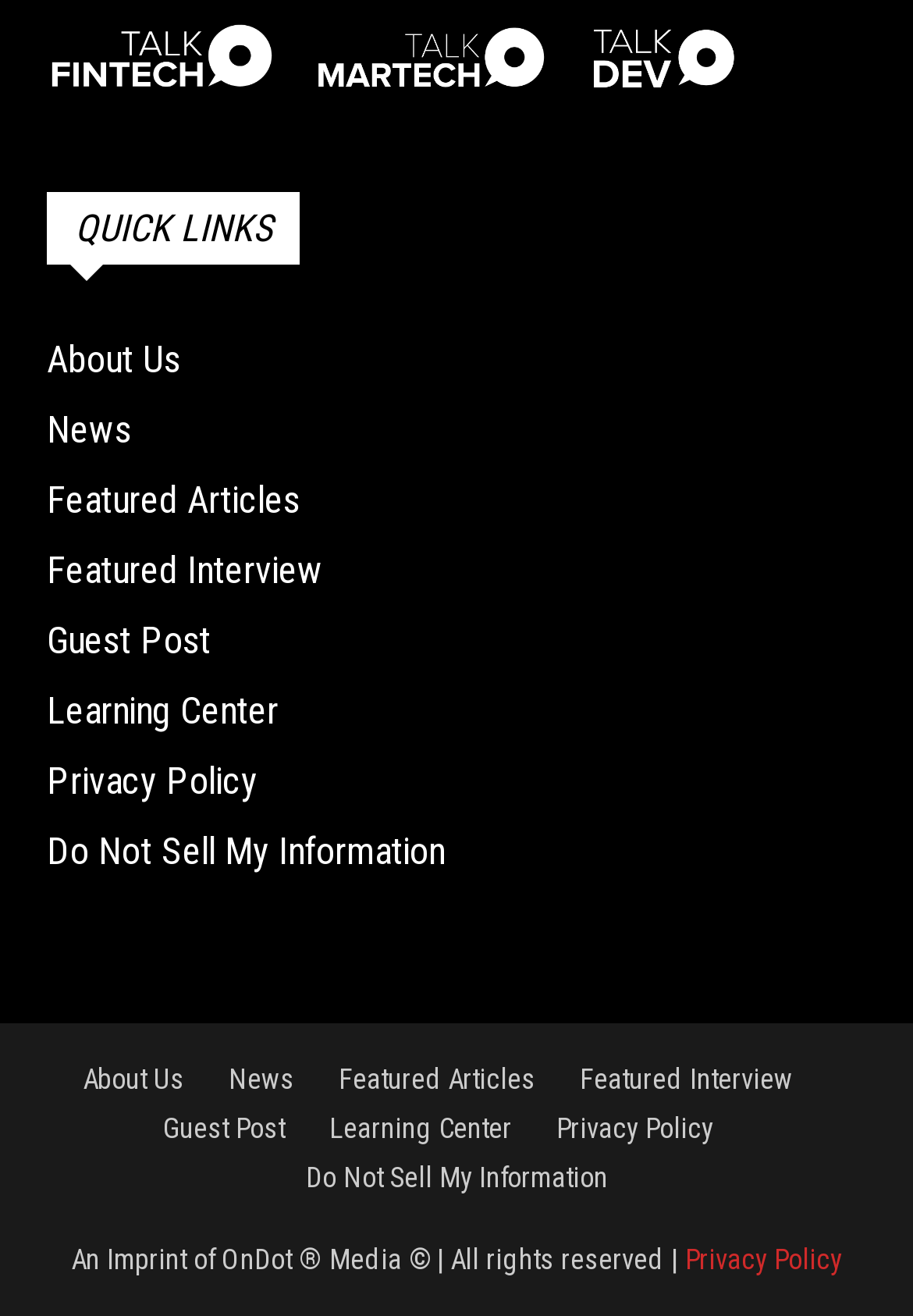Observe the image and answer the following question in detail: What is the last link in the QUICK LINKS section?

I looked at the links under the 'QUICK LINKS' heading and found that the last link is 'Do Not Sell My Information'.